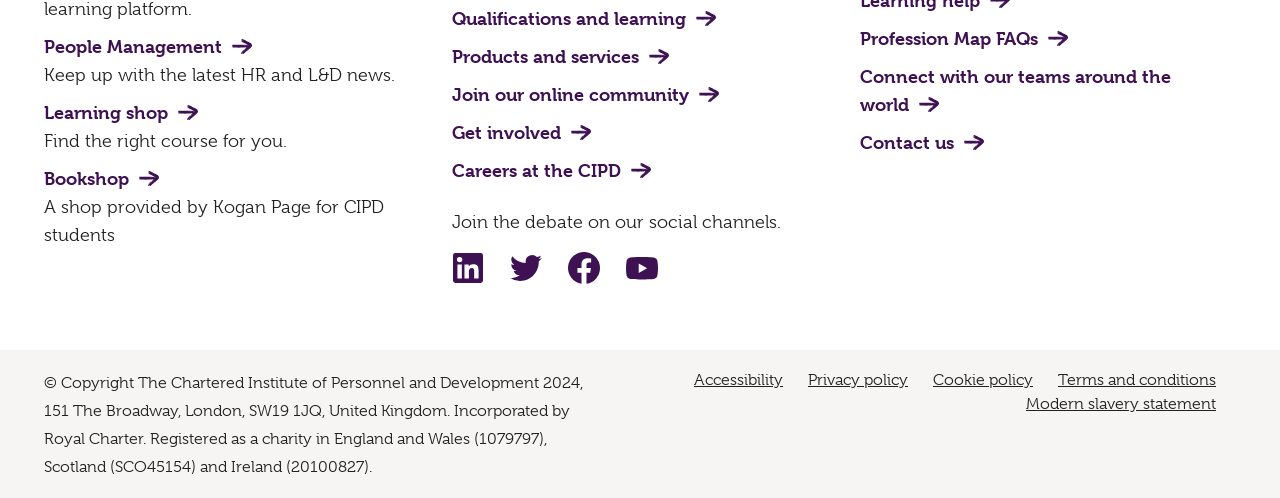Locate the bounding box coordinates of the element that should be clicked to fulfill the instruction: "Click the LinkedIn link".

None